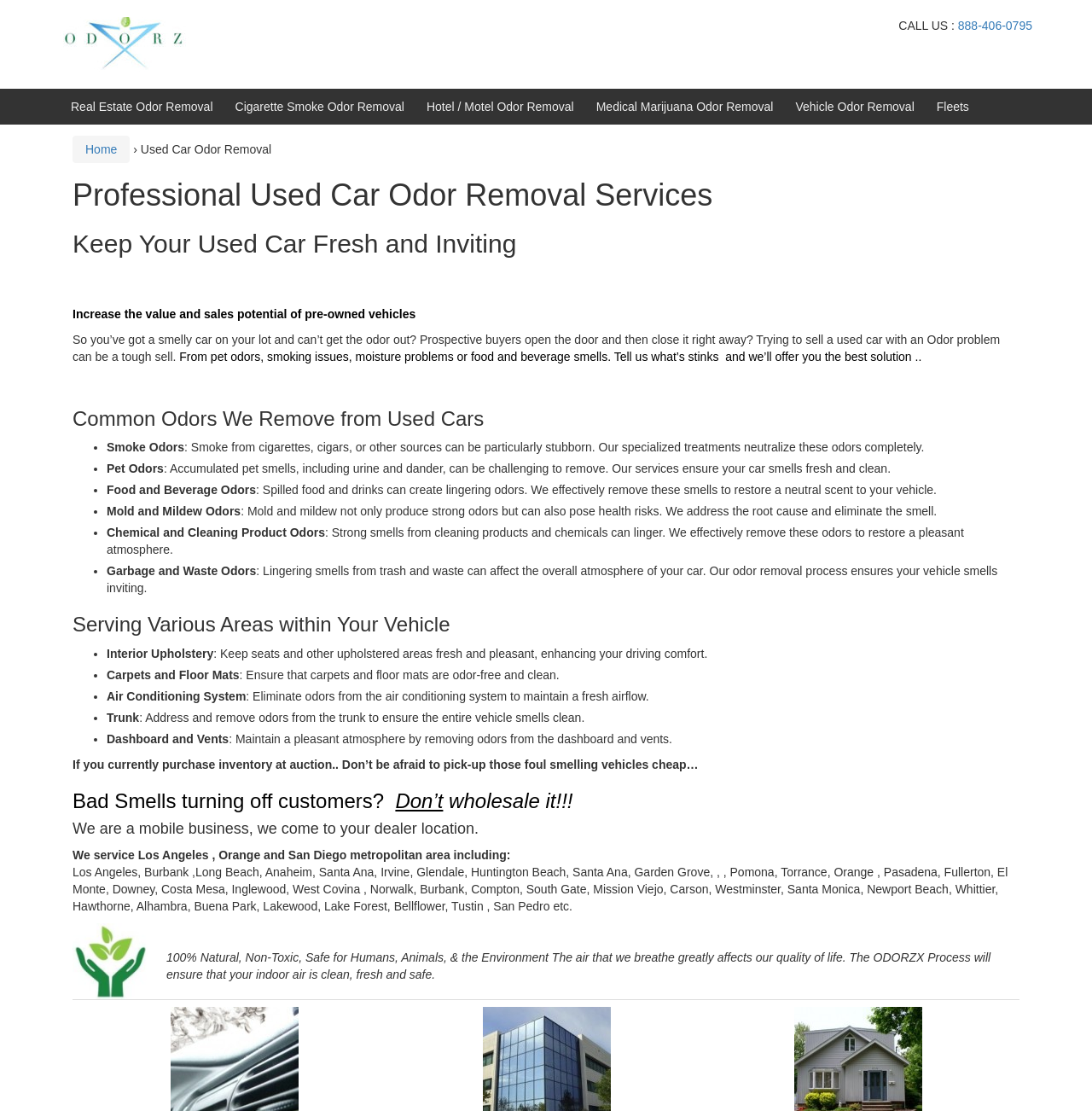Please determine the bounding box coordinates for the element that should be clicked to follow these instructions: "Read about 'Used Car Disinfecting'".

[0.156, 0.957, 0.273, 0.969]